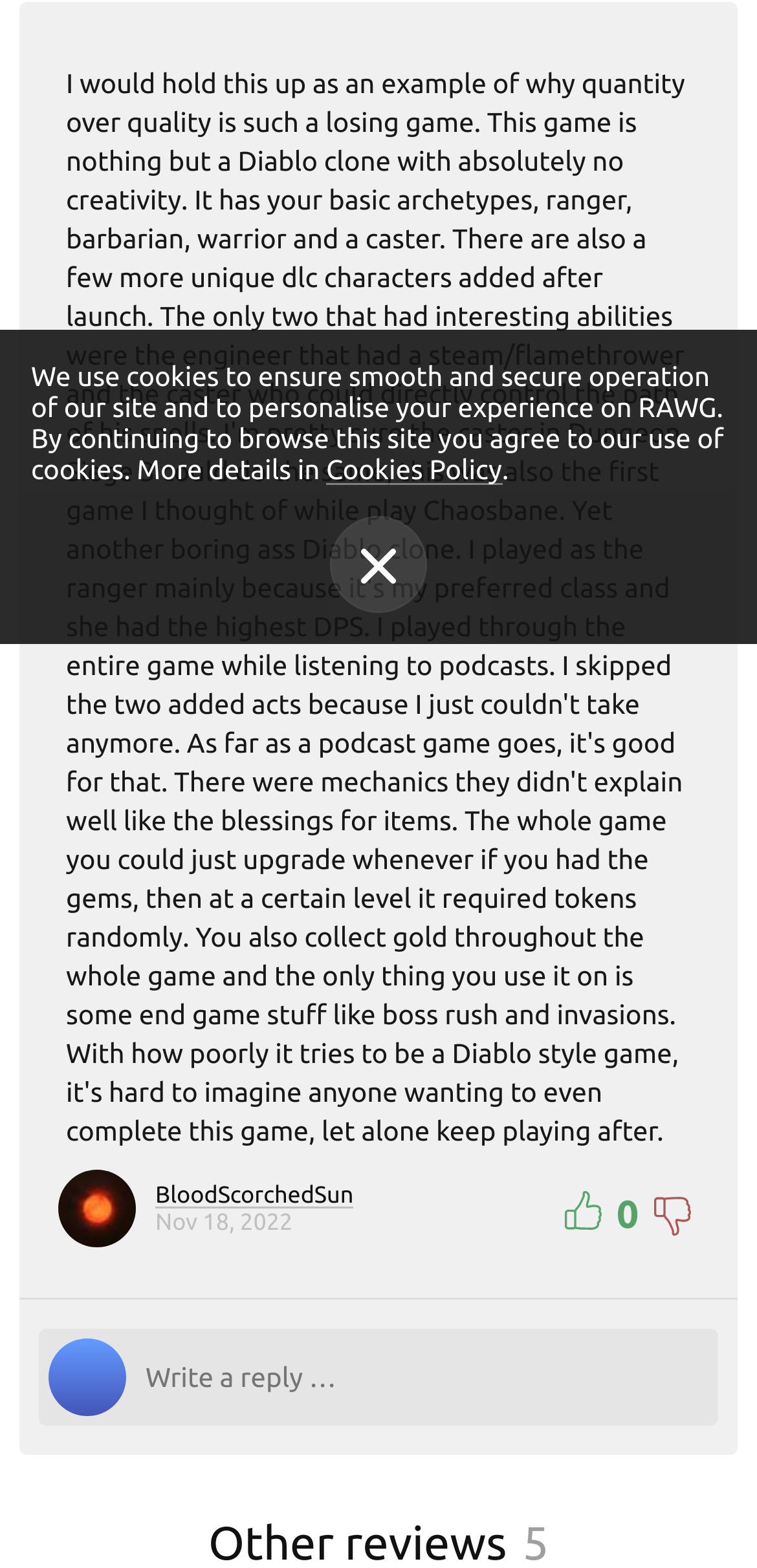Determine the bounding box coordinates for the HTML element mentioned in the following description: "Get an API key". The coordinates should be a list of four floats ranging from 0 to 1, represented as [left, top, right, bottom].

[0.254, 0.355, 0.926, 0.407]